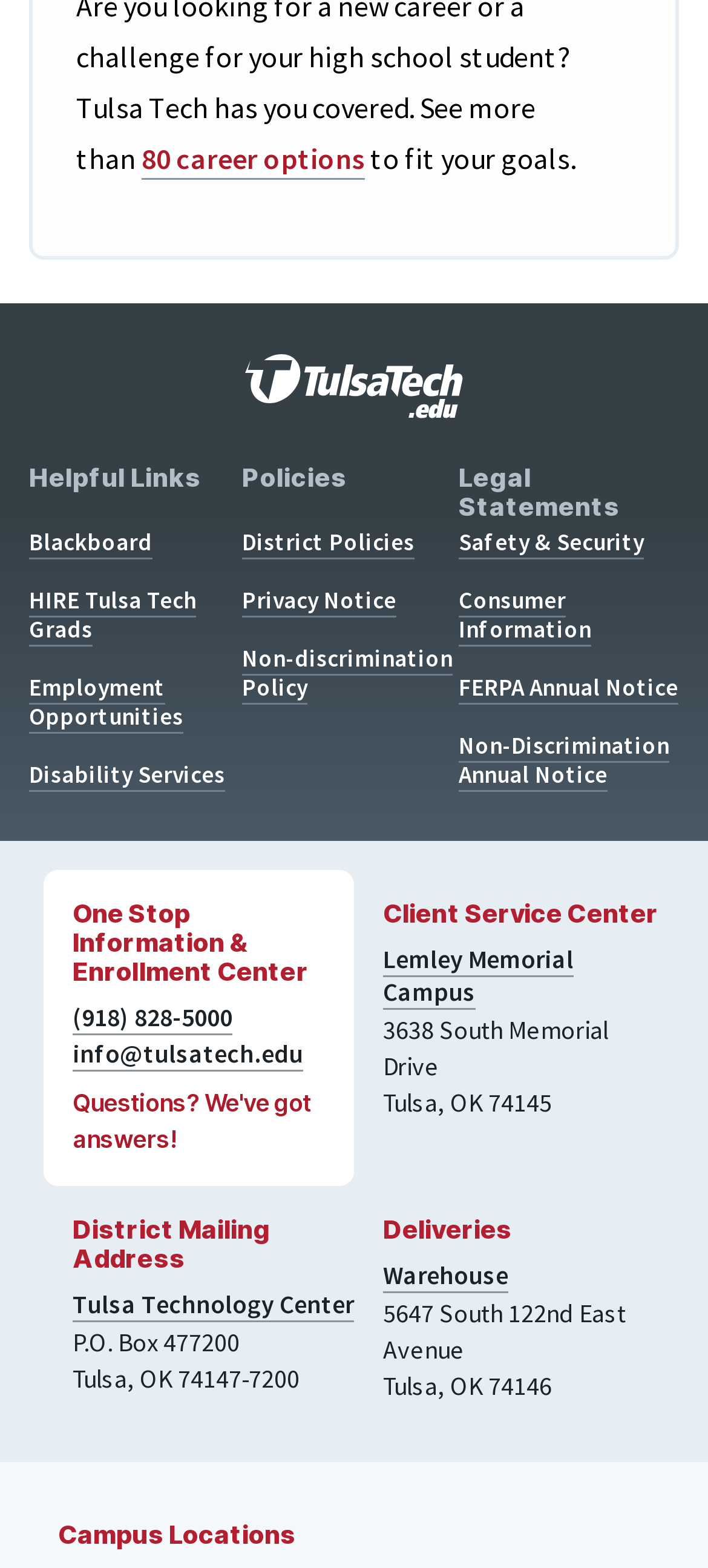Given the element description, predict the bounding box coordinates in the format (top-left x, top-left y, bottom-right x, bottom-right y). Make sure all values are between 0 and 1. Here is the element description: HIRE Tulsa Tech Grads

[0.041, 0.373, 0.277, 0.411]